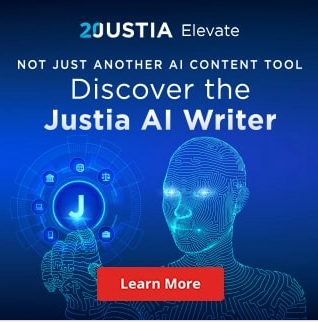Explain what the image portrays in a detailed manner.

The image showcases a promotional banner for the Justia AI Writer, emphasizing its innovative capabilities in content generation tailored for legal professionals. The background features a futuristic blue design, symbolizing technology and innovation, while a stylized representation of a digital human figure is depicted, suggesting advanced artificial intelligence. The text highlights that this tool is "Not Just Another AI Content Tool," inviting users to discover how the Justia AI Writer can enhance their legal writing. A prominent "Learn More" button encourages further exploration of the product's features and benefits, making it an appealing call to action for legal practitioners looking to leverage AI in their work.